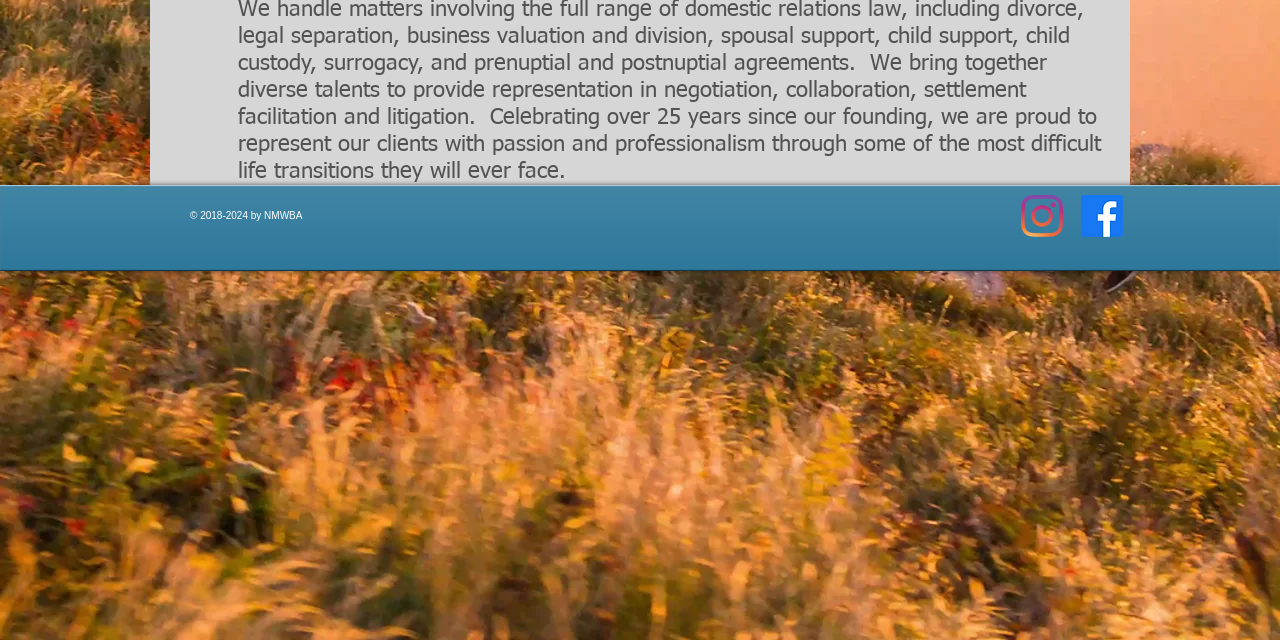Refer to the element description aria-label="Instagram" and identify the corresponding bounding box in the screenshot. Format the coordinates as (top-left x, top-left y, bottom-right x, bottom-right y) with values in the range of 0 to 1.

[0.798, 0.305, 0.83, 0.37]